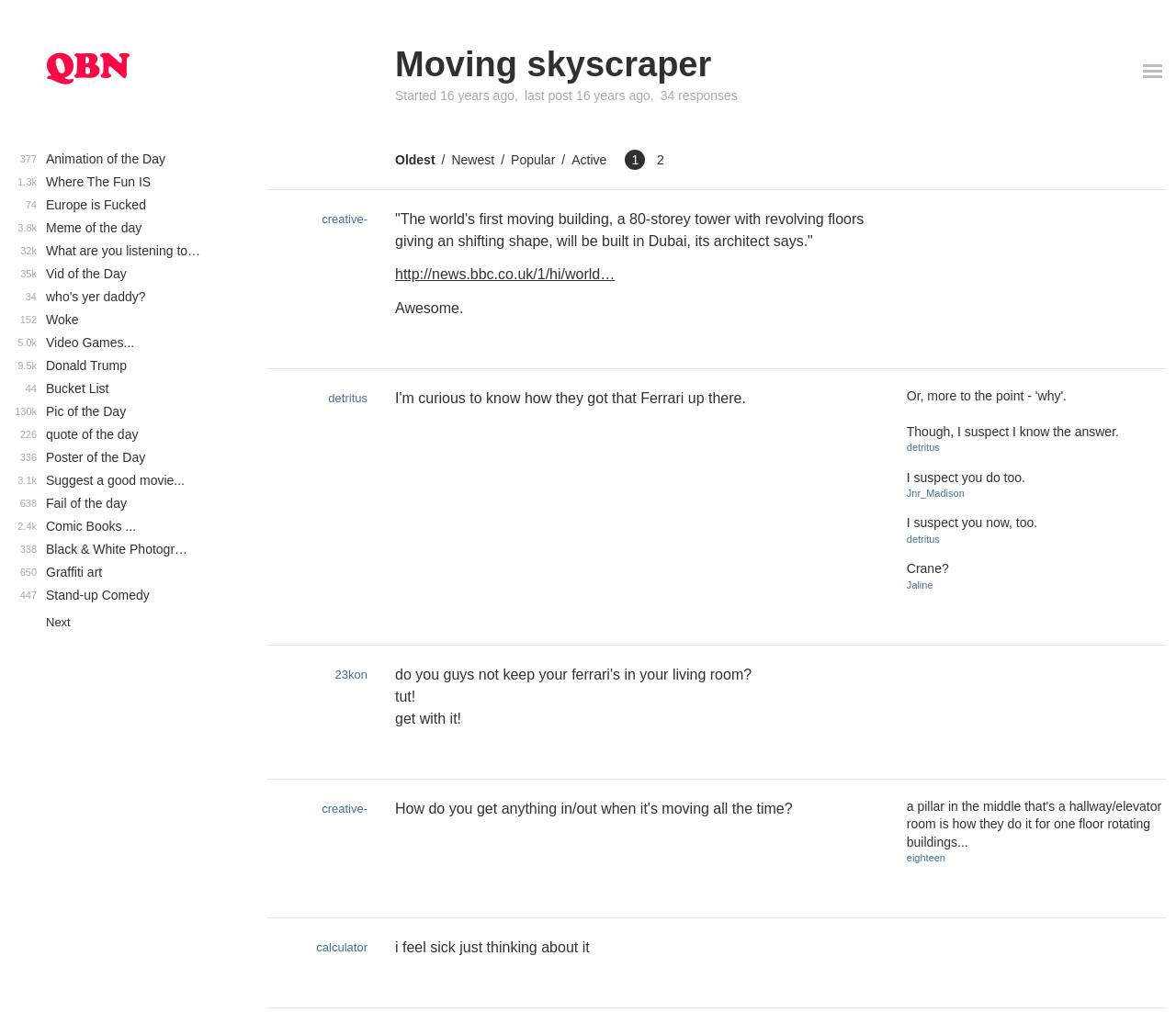Using the format (top-left x, top-left y, bottom-right x, bottom-right y), provide the bounding box coordinates for the described UI element. All values should be floating point numbers between 0 and 1: Jnr_Madison

[0.771, 0.482, 0.82, 0.493]